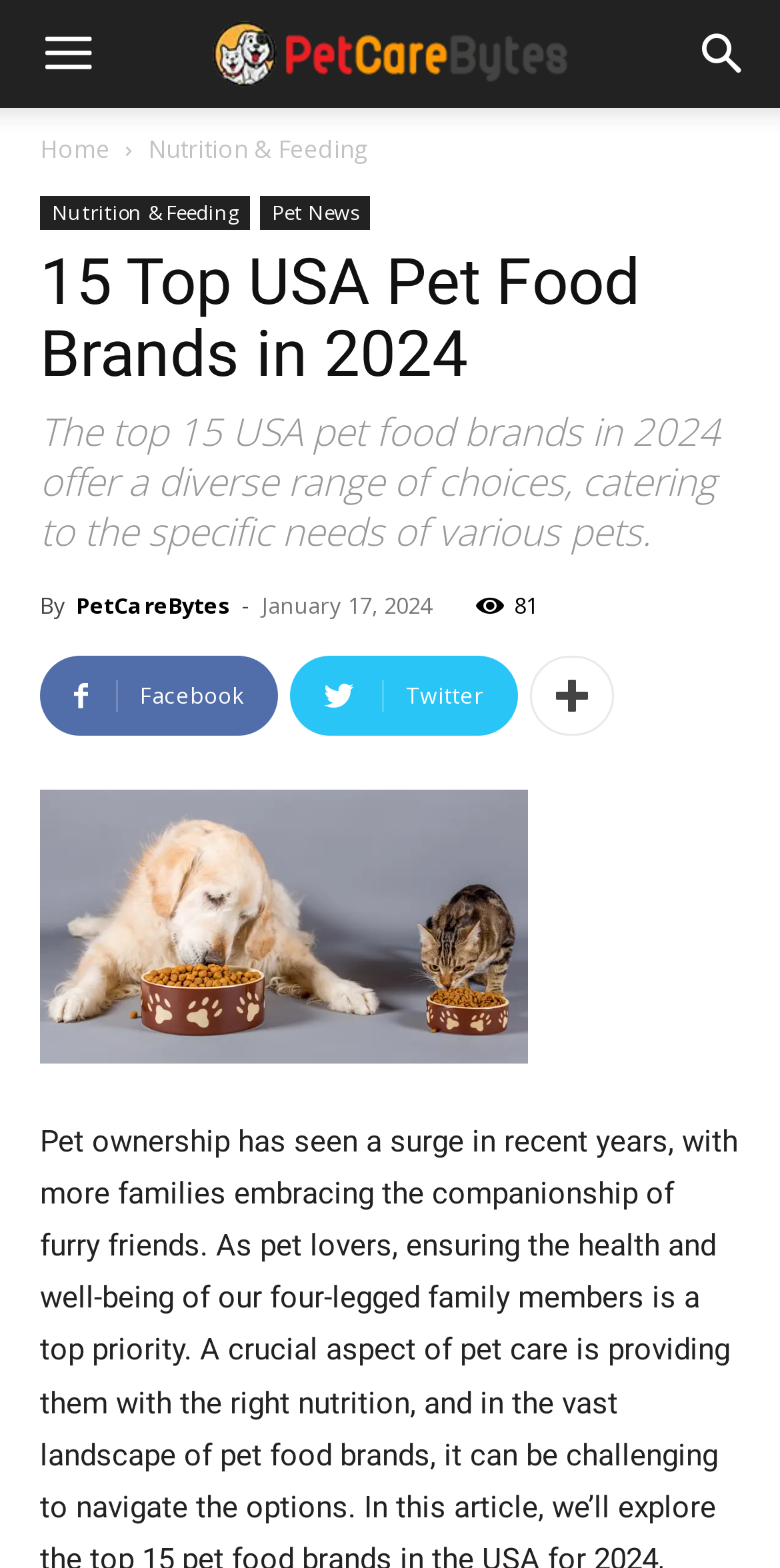Please find the bounding box for the following UI element description. Provide the coordinates in (top-left x, top-left y, bottom-right x, bottom-right y) format, with values between 0 and 1: Pet News

[0.333, 0.125, 0.474, 0.147]